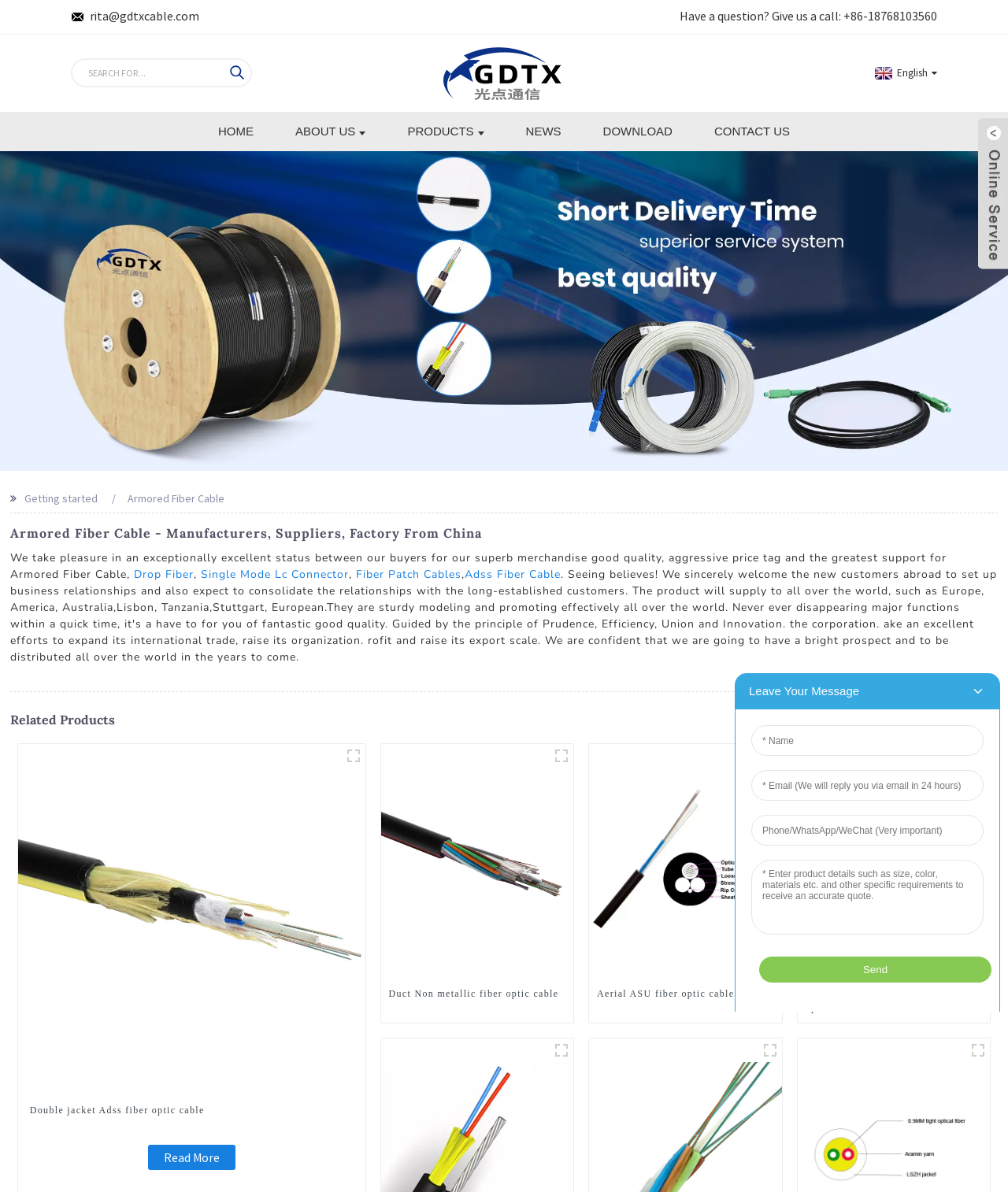Locate the UI element described by Single Mode Lc Connector and provide its bounding box coordinates. Use the format (top-left x, top-left y, bottom-right x, bottom-right y) with all values as floating point numbers between 0 and 1.

[0.199, 0.476, 0.346, 0.488]